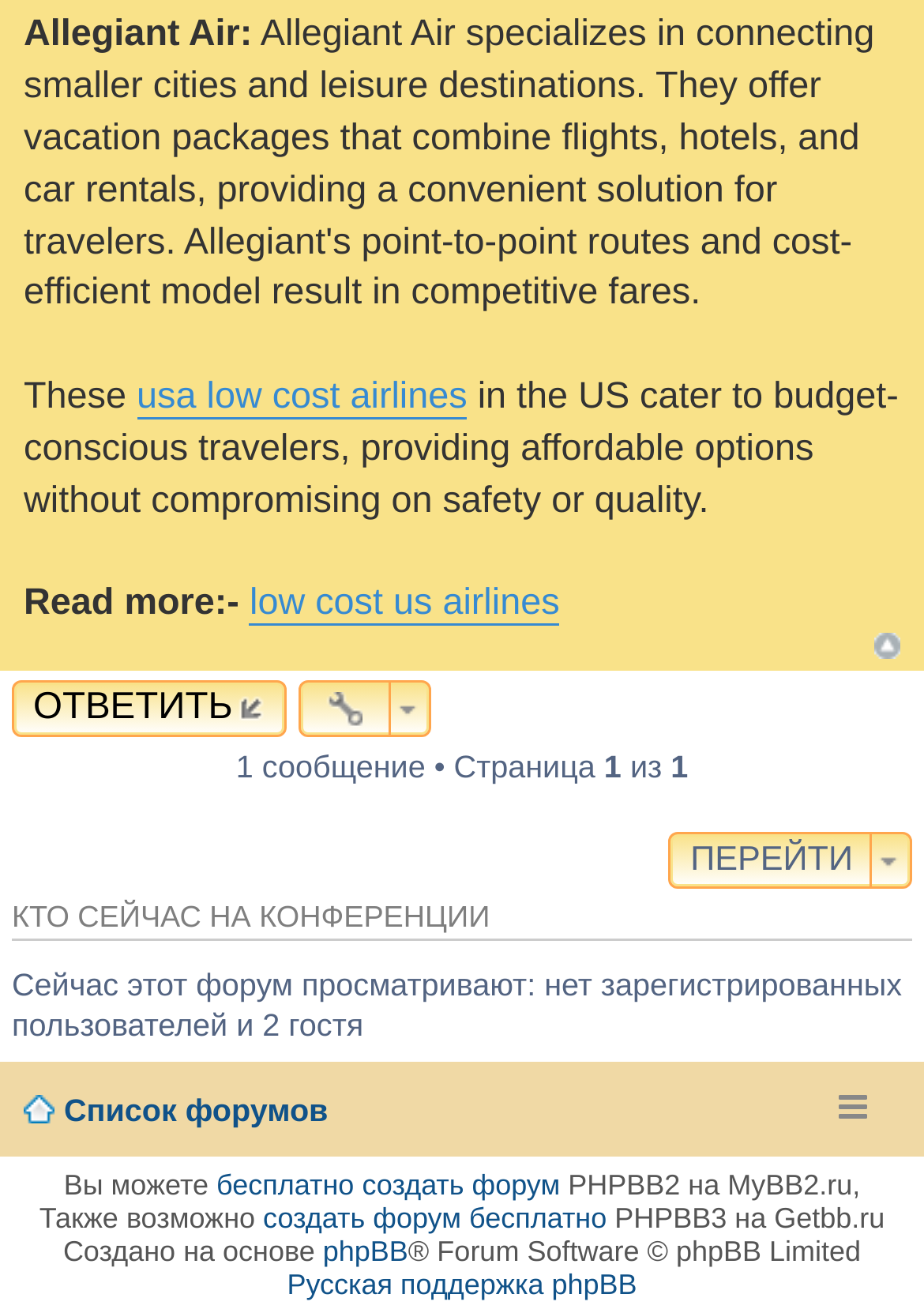What is the software used to create the forum?
Give a single word or phrase answer based on the content of the image.

phpBB